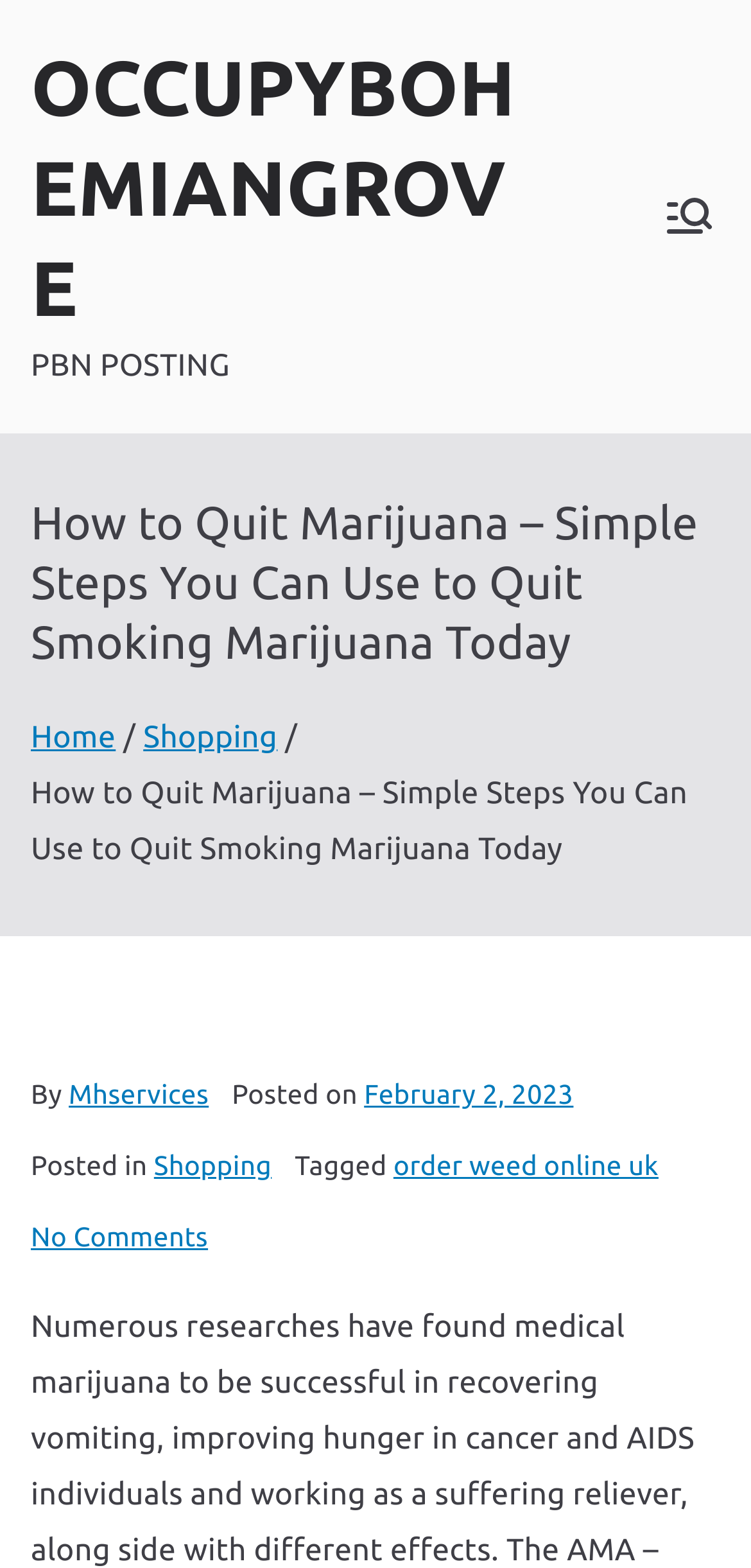Create an elaborate caption for the webpage.

The webpage is about quitting marijuana, with a focus on simple steps to quit smoking marijuana. At the top left, there is a link to "OCCUPYBOHEMIANGROVE" and a static text "PBN POSTING" next to it. On the top right, there is a button labeled "Primary Menu" with an accompanying image. 

Below the top section, there is a heading that repeats the title "How to Quit Marijuana – Simple Steps You Can Use to Quit Smoking Marijuana Today". Underneath the heading, there is a navigation section labeled "Breadcrumbs" that contains links to "Home" and "Shopping". 

Following the navigation section, there is a block of text that summarizes the article, including the author "Mhservices", the posting date "February 2, 2023", and the categories "Shopping" and the tag "order weed online uk". At the bottom of this block, there is a link to "No Comments on How to Quit Marijuana – Simple Steps You Can Use to Quit Smoking Marijuana Today".